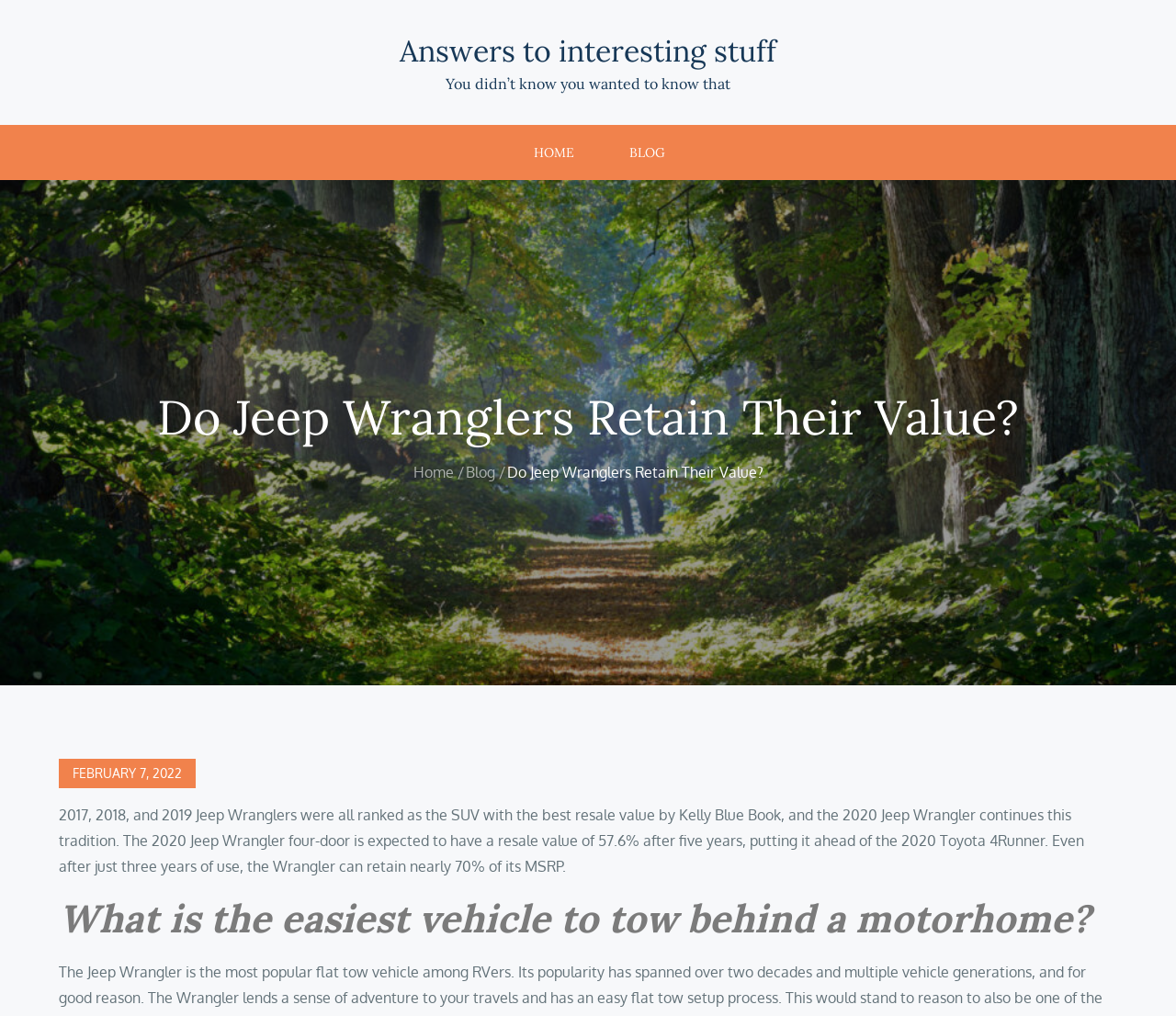Determine the bounding box coordinates in the format (top-left x, top-left y, bottom-right x, bottom-right y). Ensure all values are floating point numbers between 0 and 1. Identify the bounding box of the UI element described by: Blog

[0.513, 0.123, 0.588, 0.178]